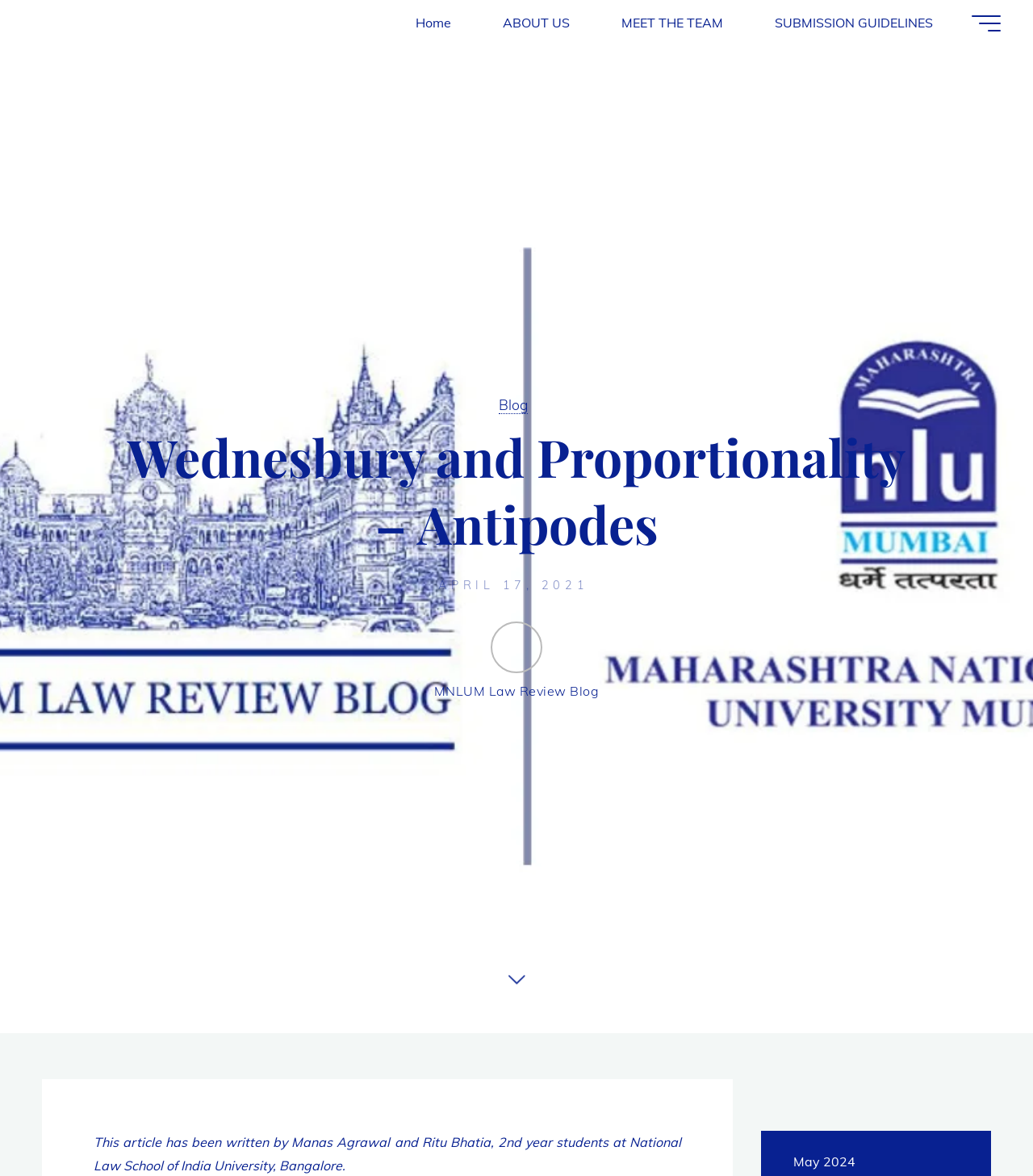Please provide a comprehensive answer to the question below using the information from the image: What is the name of the authors of the article?

I found the answer by looking at the emphasis element with the text 'This article has been written by Manas Agrawal and Ritu Bhatia, 2nd year students at National Law School of India University, Bangalore.' which is located at [0.091, 0.964, 0.659, 0.998] coordinates.